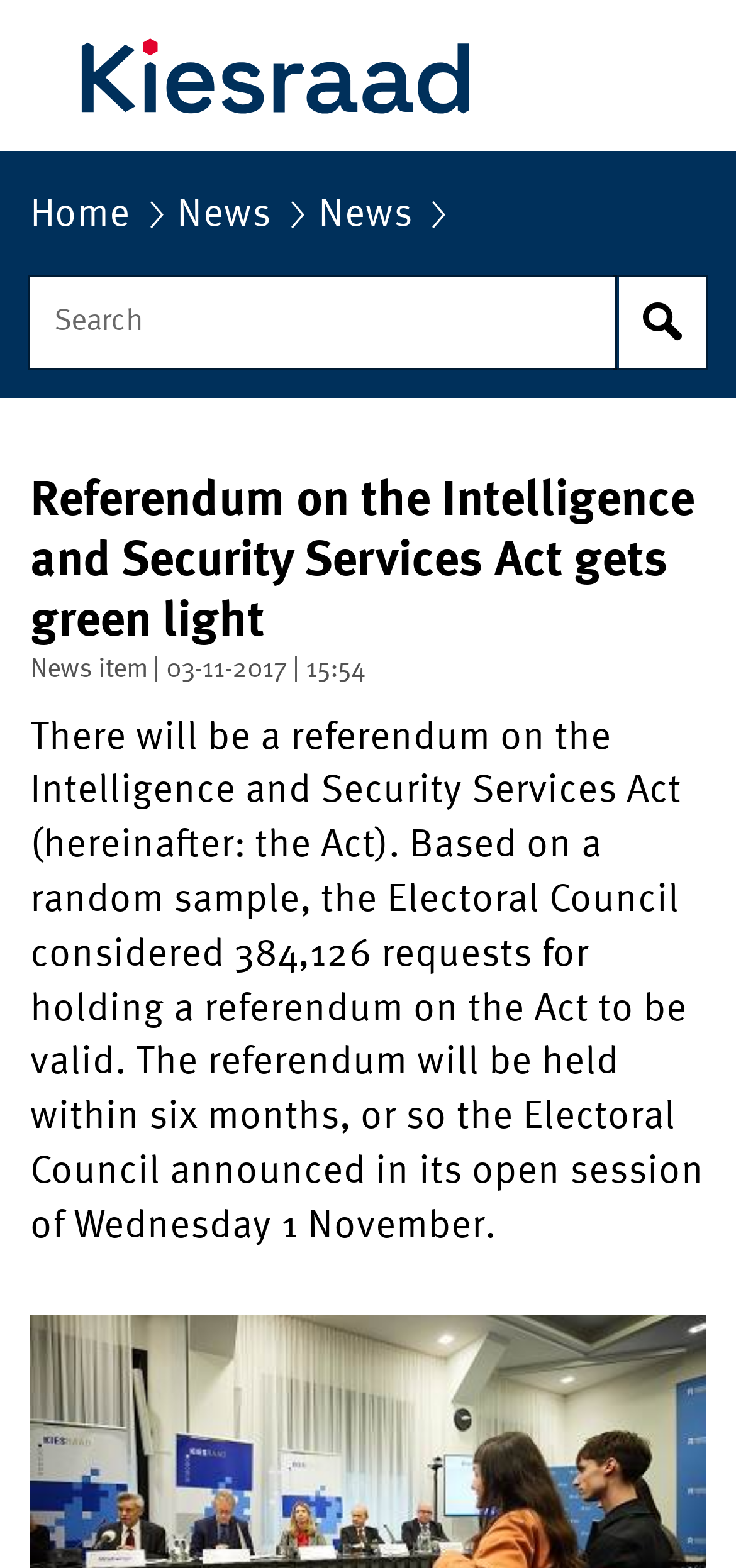Please respond to the question with a concise word or phrase:
What is the name of the act mentioned in the news item?

Intelligence and Security Services Act